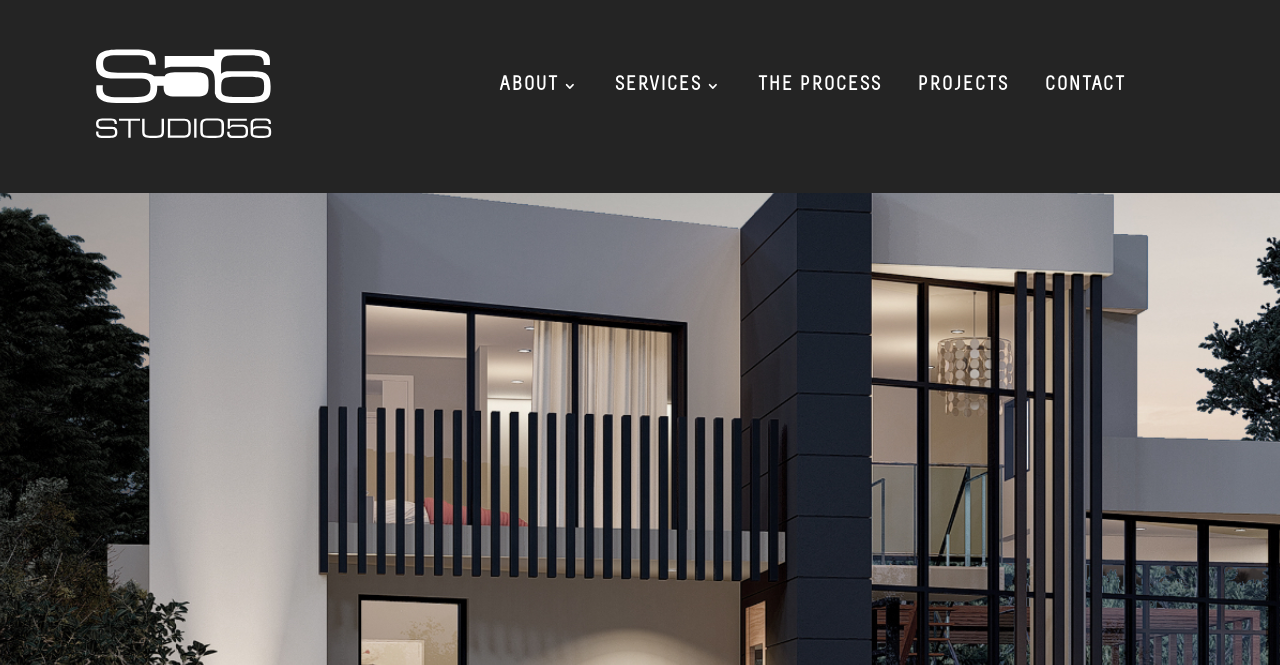Please find and generate the text of the main header of the webpage.

BUILDING DESIGN AND ARCHITECTURAL DRAFTING